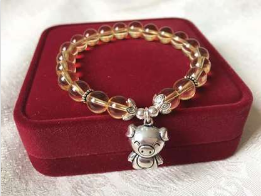Please provide a comprehensive response to the question based on the details in the image: What is the significance of the pig charm?

According to the caption, the pig charm 'symbolizing good fortune and prosperity in various cultures' adds a touch of whimsy and significance to the piece, implying that the pig charm is a symbol of good luck and prosperity.